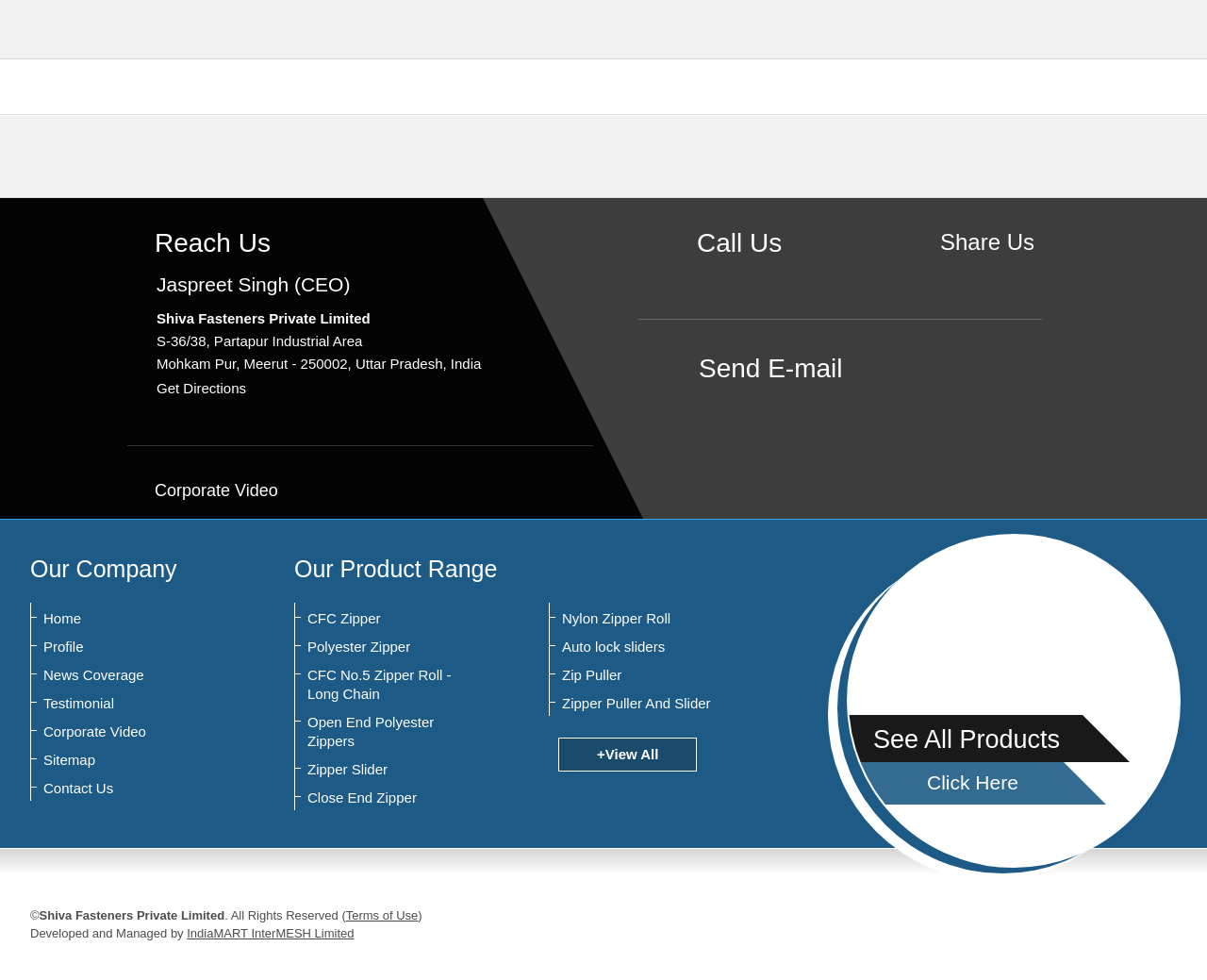Locate the bounding box of the UI element with the following description: "Open End Polyester Zippers".

[0.247, 0.728, 0.4, 0.766]